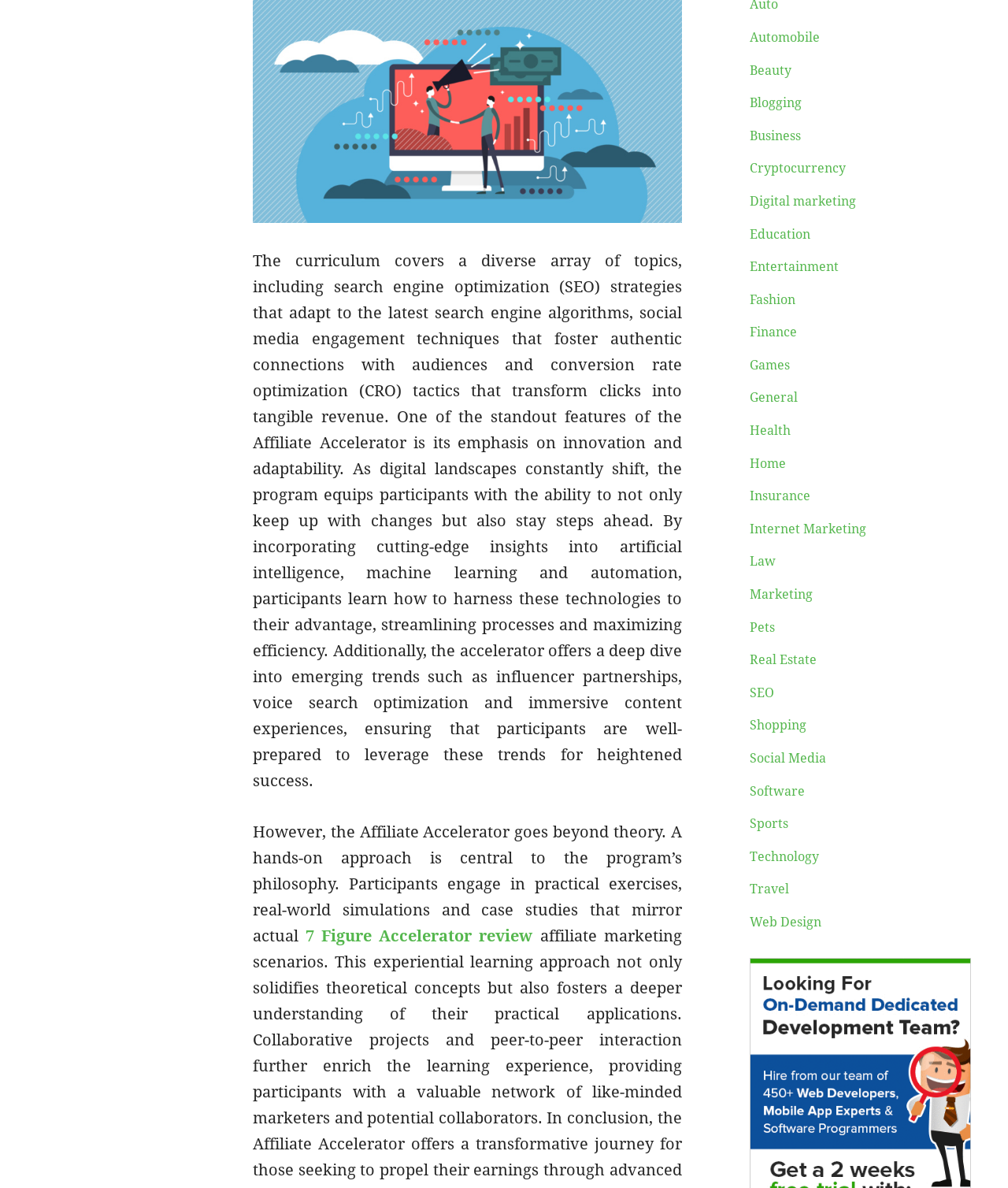What is the focus of the Affiliate Accelerator program?
Using the image, elaborate on the answer with as much detail as possible.

The focus of the Affiliate Accelerator program is on innovation and adaptability, as stated in the text description, which emphasizes the importance of staying ahead of changes in the digital landscape and harnessing technologies like artificial intelligence, machine learning, and automation.